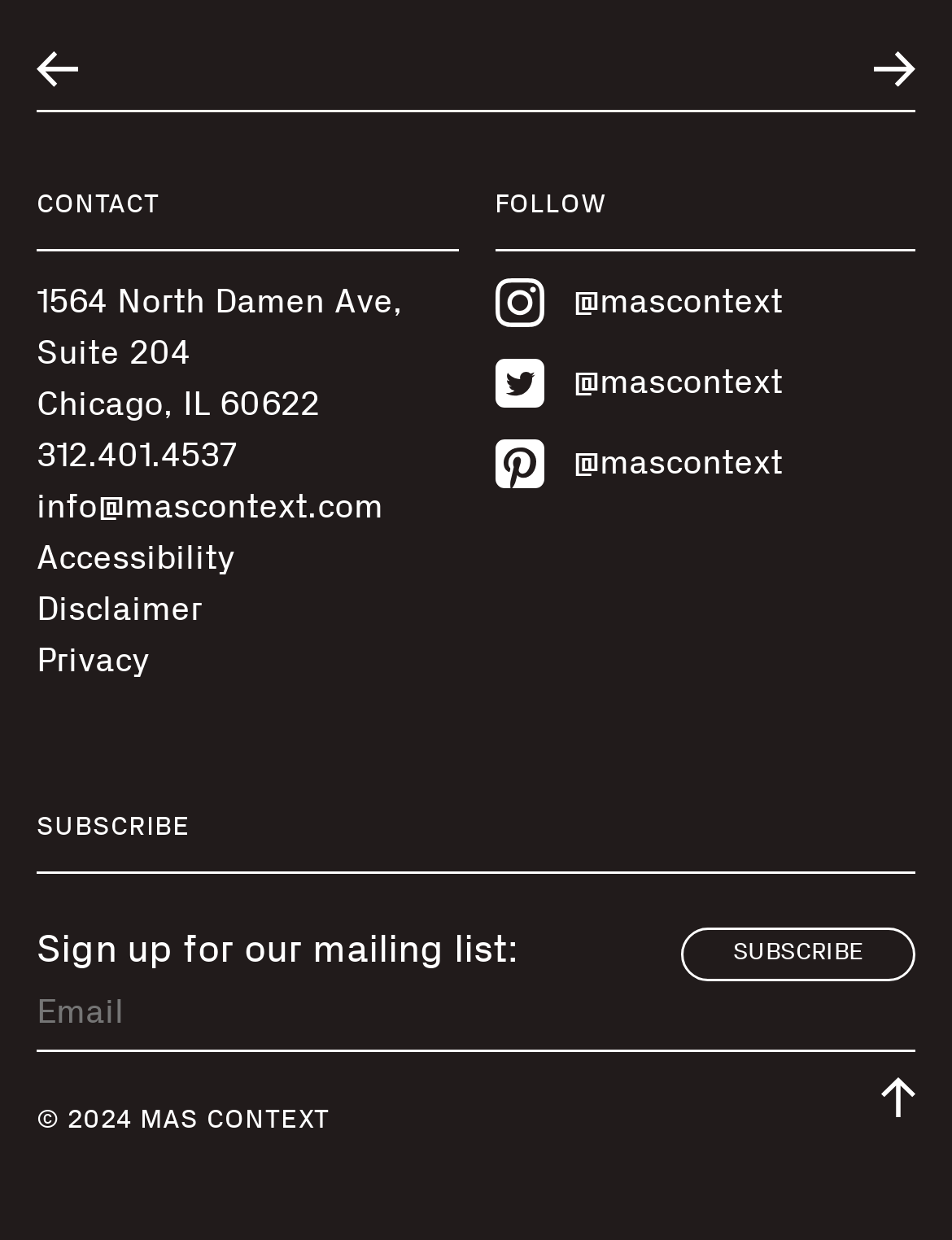Identify the bounding box coordinates of the region that should be clicked to execute the following instruction: "Visit the WordPress website".

None